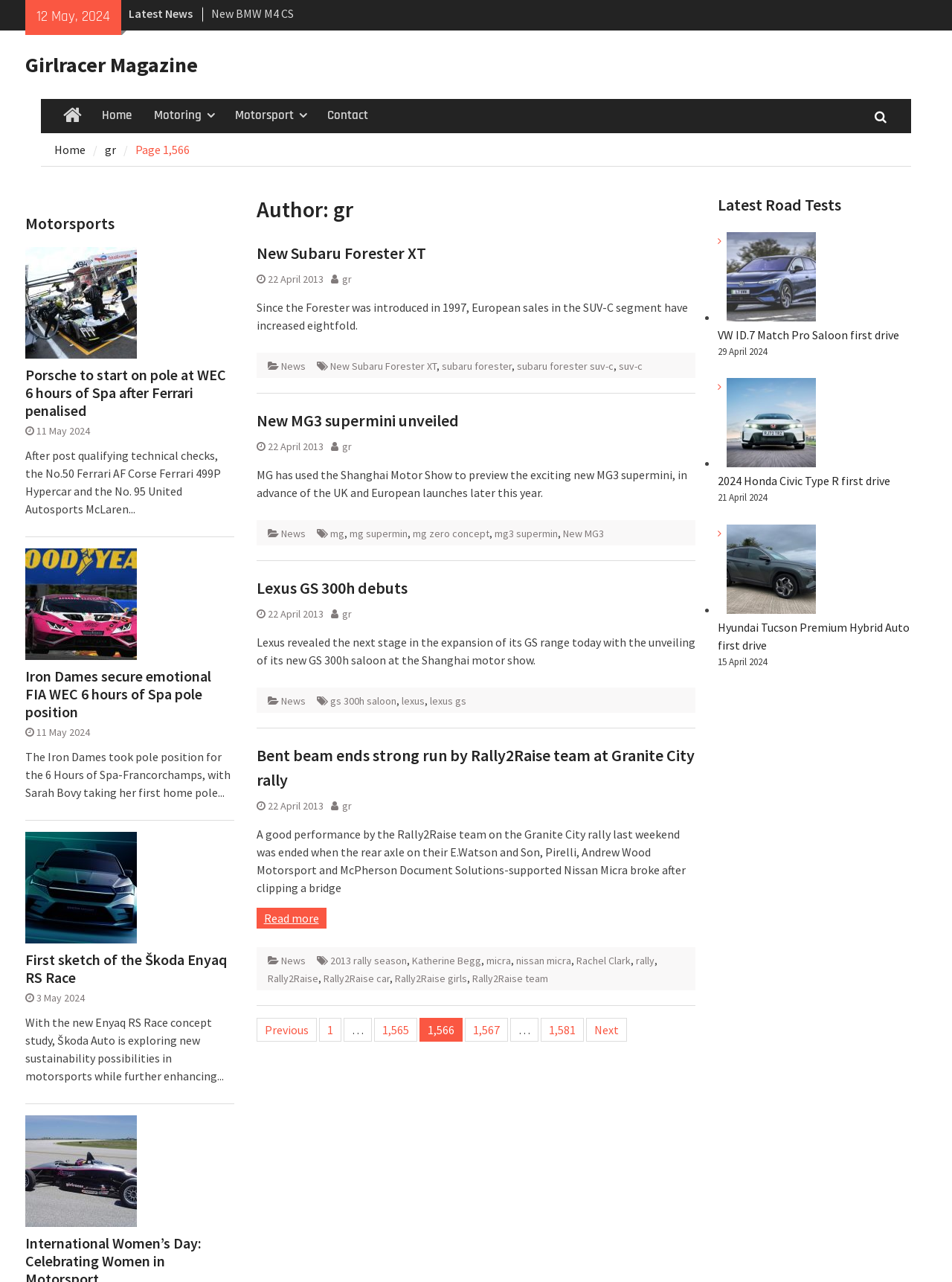Identify the bounding box for the given UI element using the description provided. Coordinates should be in the format (top-left x, top-left y, bottom-right x, bottom-right y) and must be between 0 and 1. Here is the description: 2013 rally season

[0.347, 0.744, 0.427, 0.754]